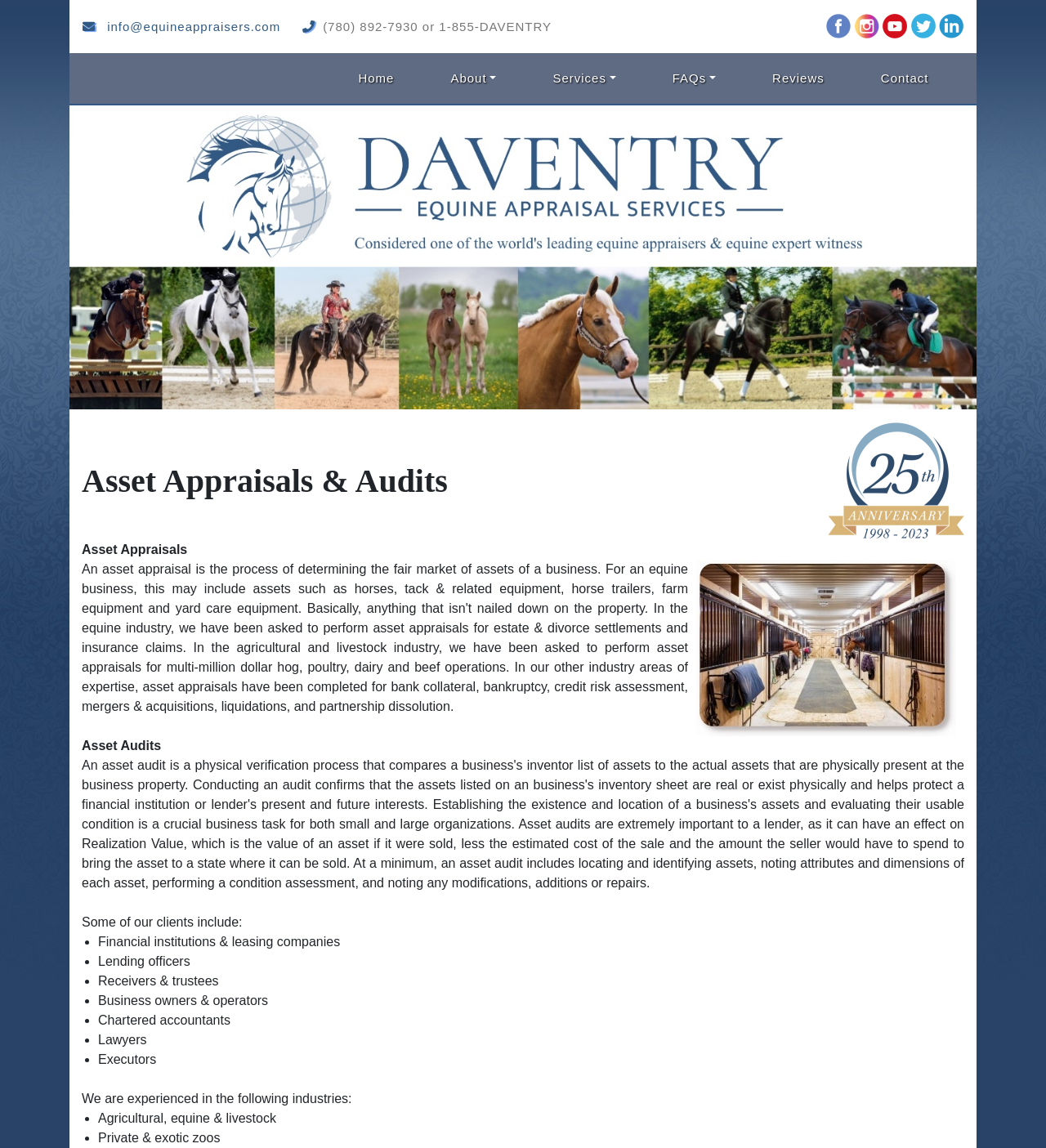Please specify the bounding box coordinates of the clickable region necessary for completing the following instruction: "Explore eSurvey". The coordinates must consist of four float numbers between 0 and 1, i.e., [left, top, right, bottom].

None